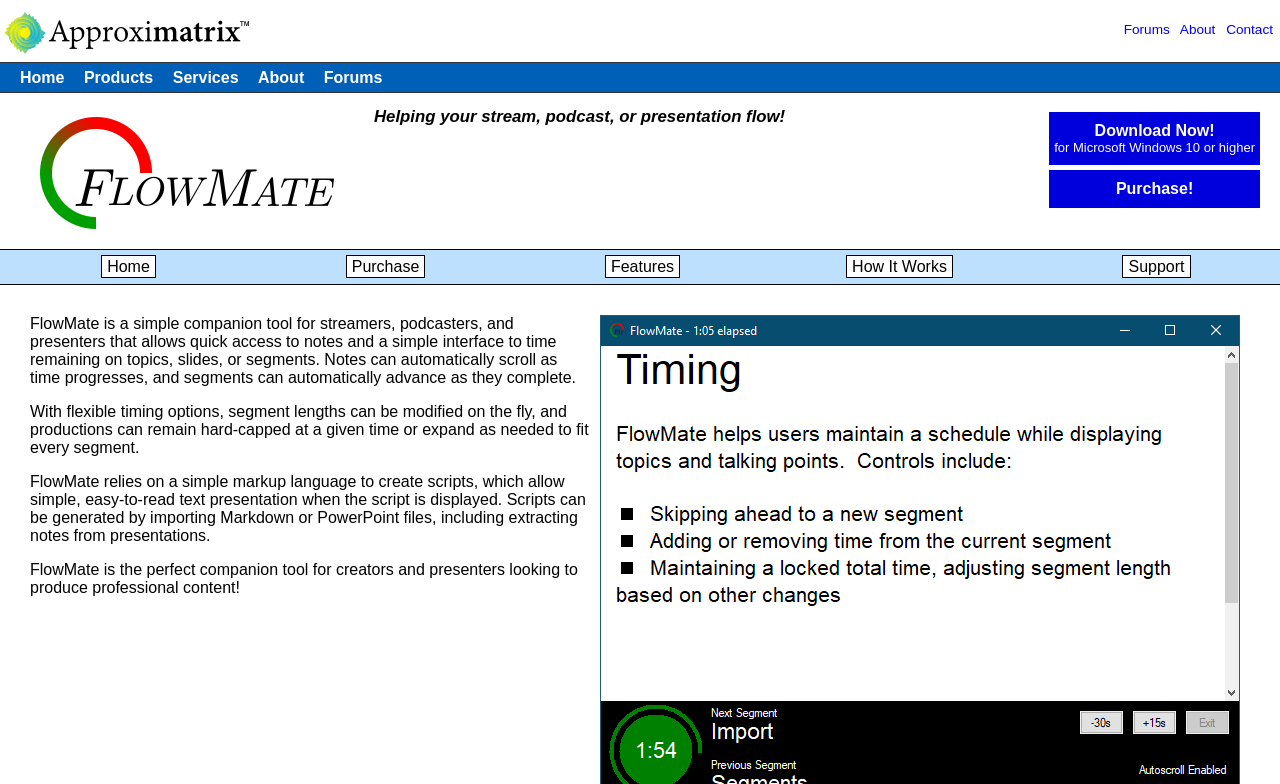Determine the coordinates of the bounding box for the clickable area needed to execute this instruction: "Download FlowMate for Microsoft Windows 10 or higher".

[0.824, 0.156, 0.98, 0.198]